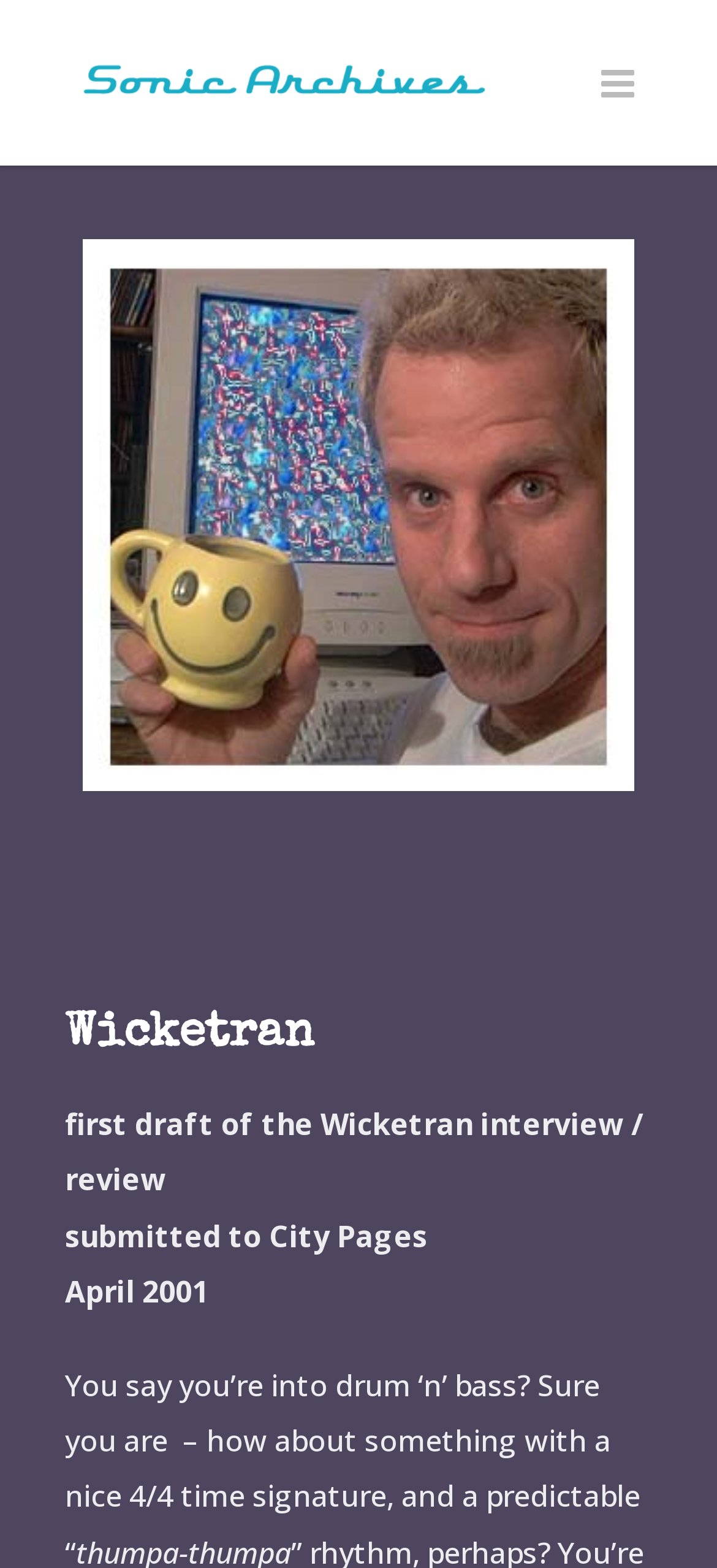What is the name of the interviewee?
Provide a detailed and extensive answer to the question.

The answer can be found in the heading element 'Wicketran' which is located at the top of the webpage, indicating that Wicketran is the main subject of the webpage.